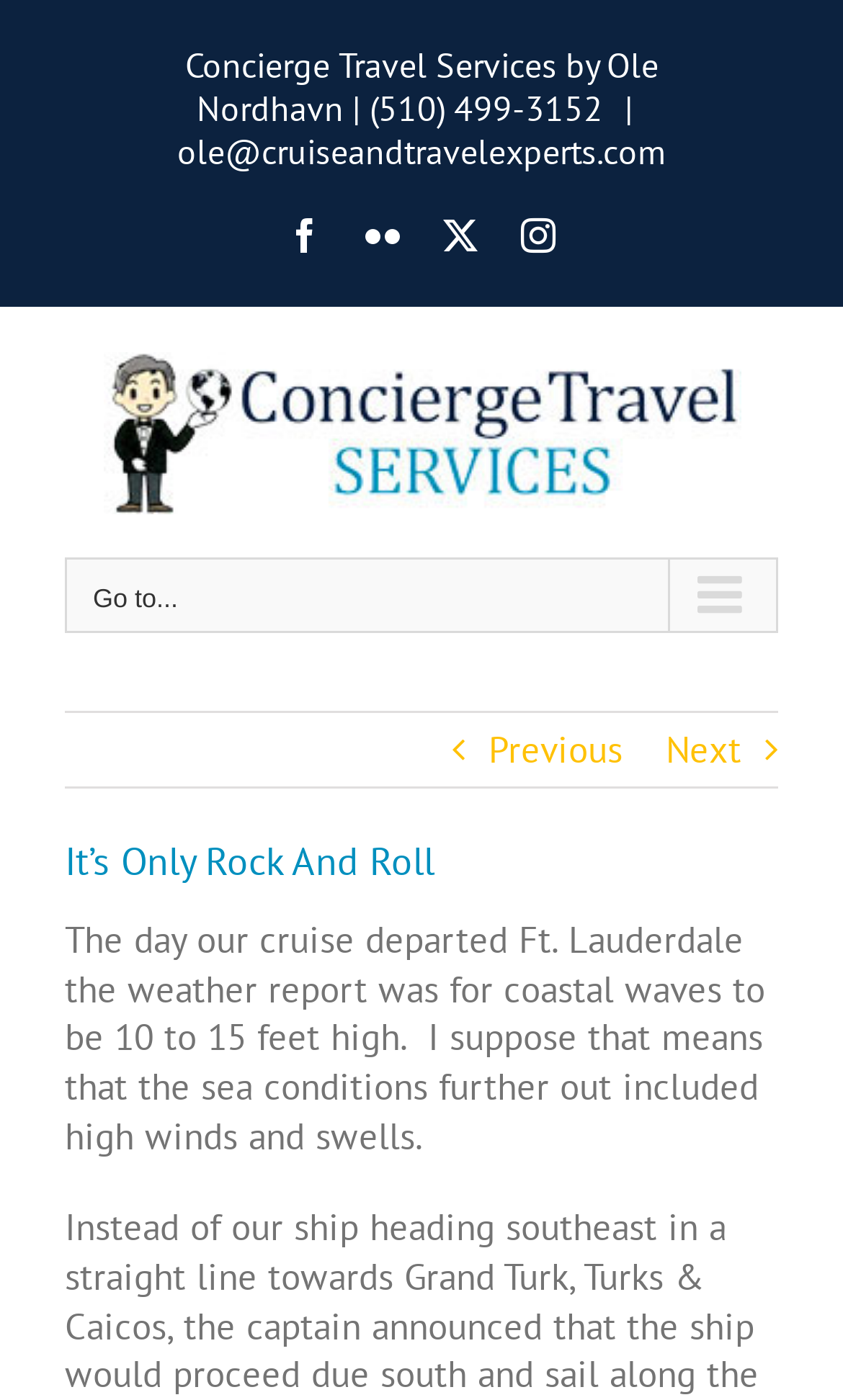With reference to the screenshot, provide a detailed response to the question below:
How many social media links are available?

The social media links are located in the top section of the webpage, and they are Facebook, Flickr, X, and Instagram. I counted them to get the answer.